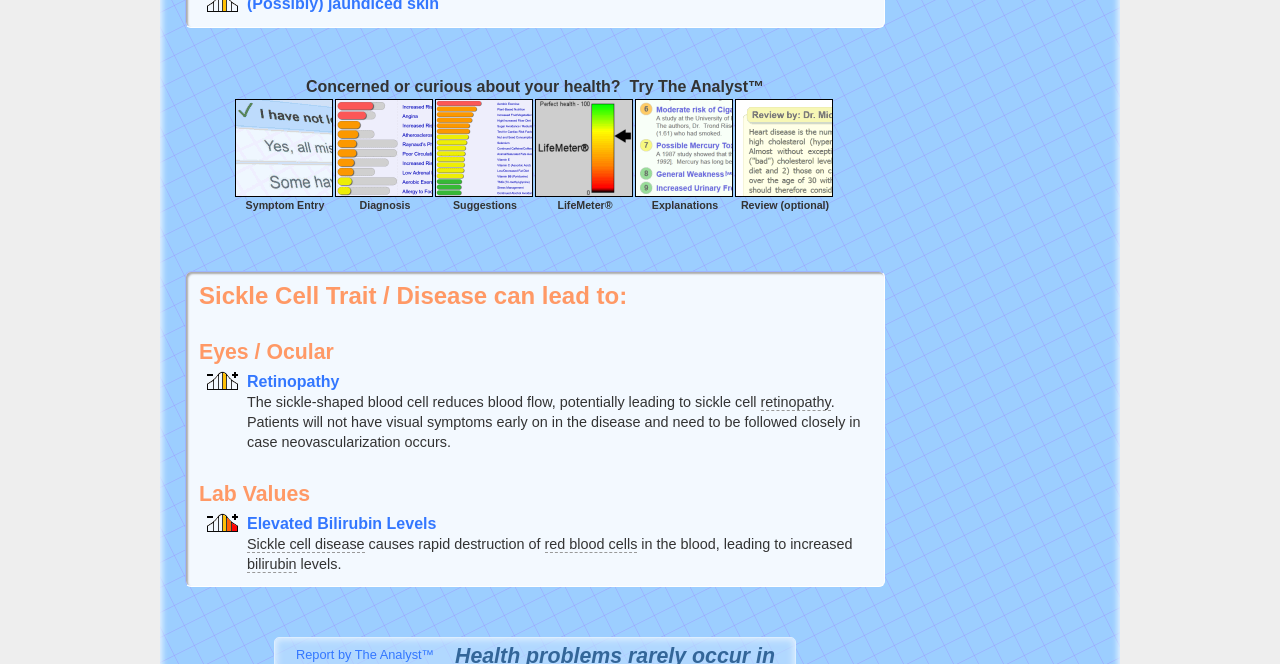Find the bounding box of the web element that fits this description: "retinopathy".

[0.594, 0.594, 0.649, 0.619]